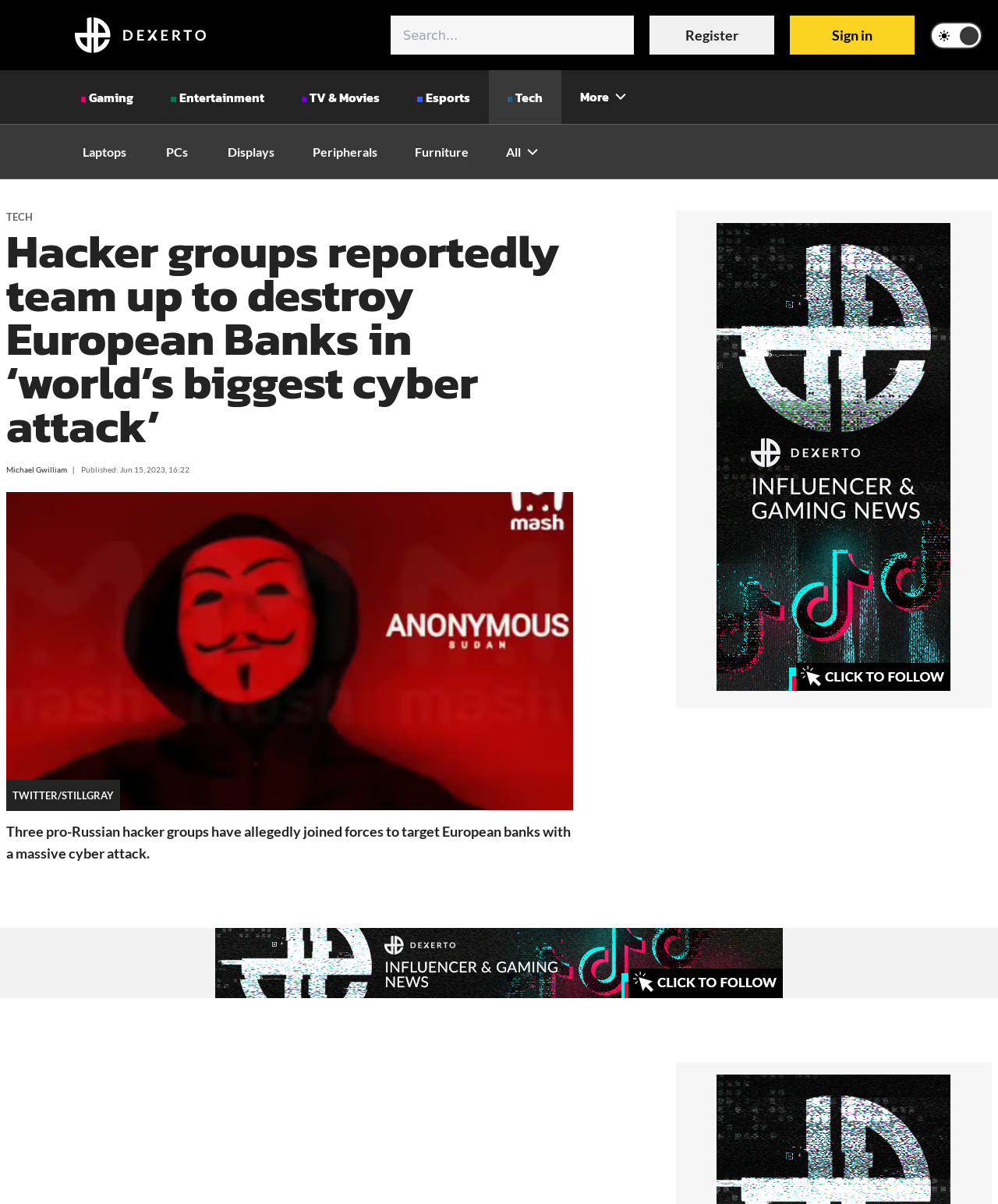Locate the bounding box coordinates of the clickable area to execute the instruction: "View more tech news". Provide the coordinates as four float numbers between 0 and 1, represented as [left, top, right, bottom].

[0.49, 0.058, 0.562, 0.103]